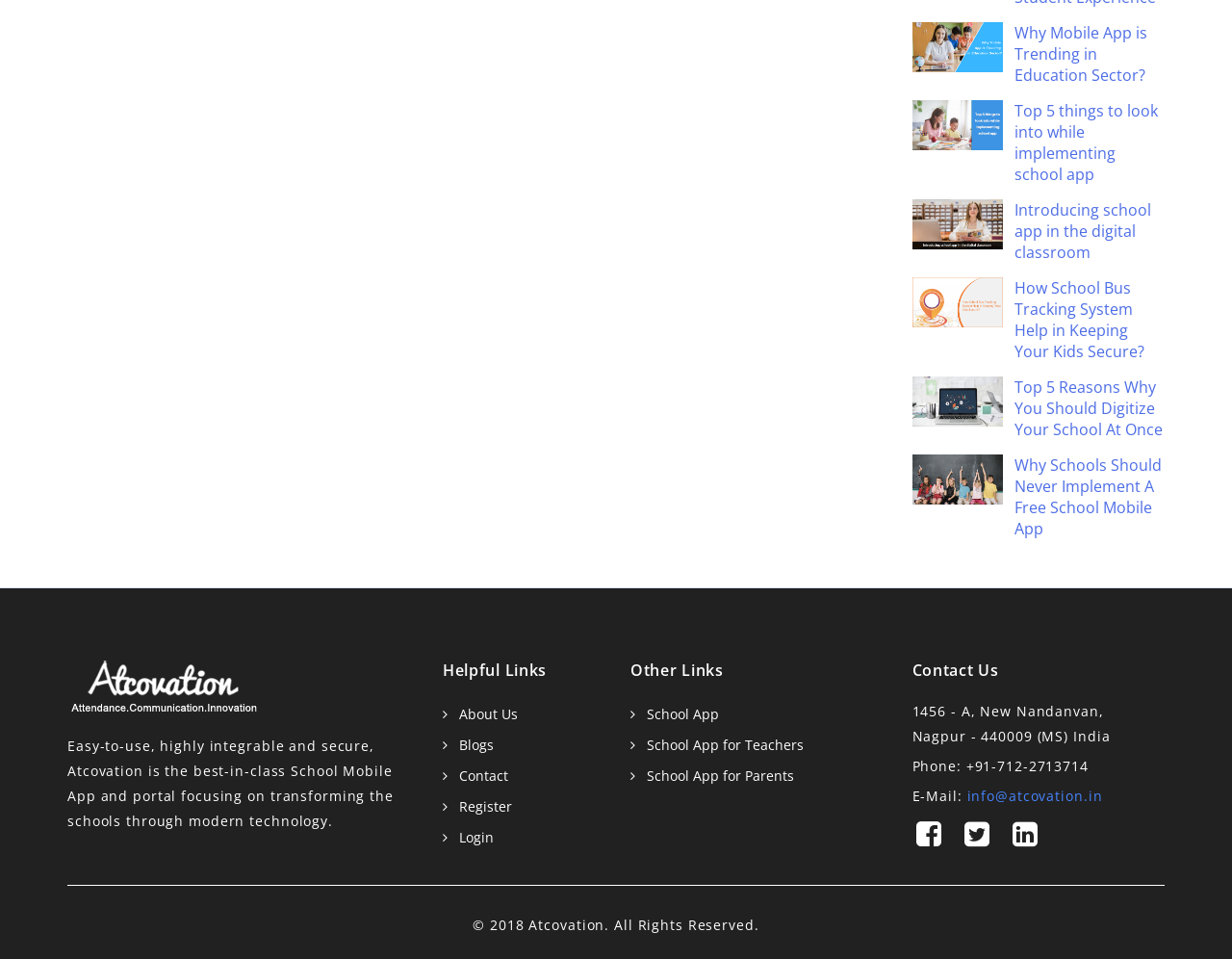Find the bounding box coordinates of the element's region that should be clicked in order to follow the given instruction: "Go to 'About Us'". The coordinates should consist of four float numbers between 0 and 1, i.e., [left, top, right, bottom].

[0.359, 0.729, 0.488, 0.761]